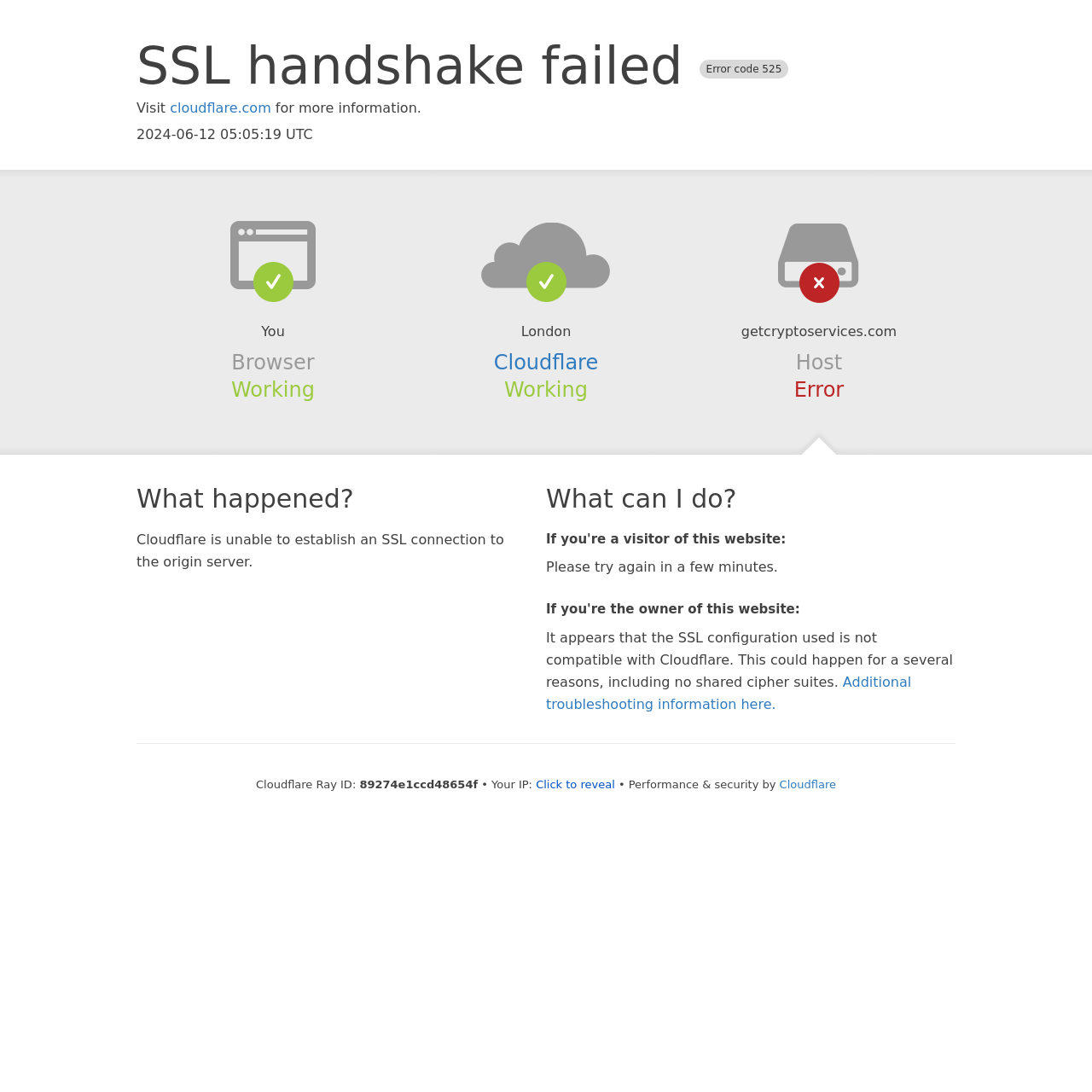What is the error code?
Look at the image and answer the question with a single word or phrase.

525